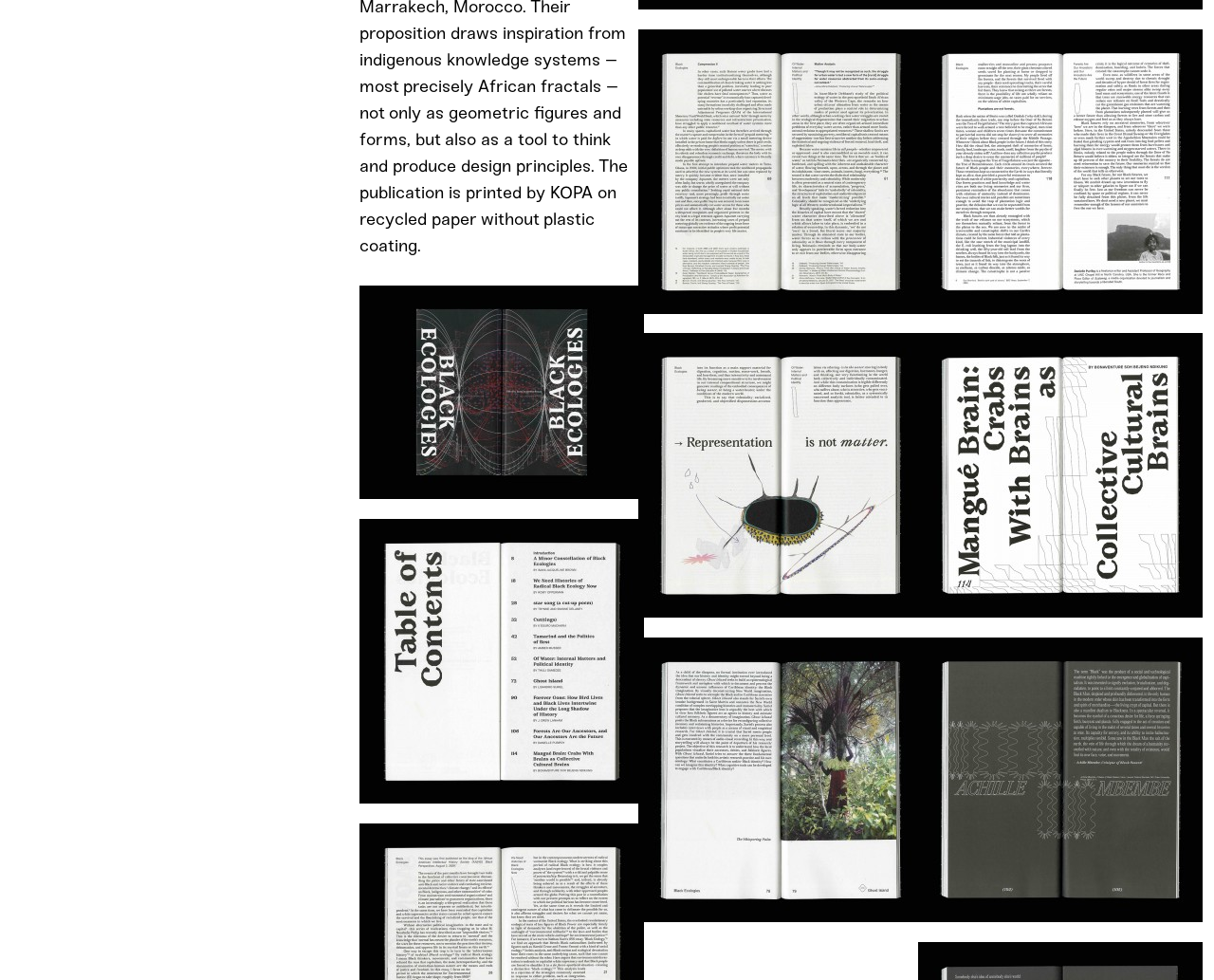Find the bounding box coordinates of the clickable element required to execute the following instruction: "Follow us on Facebook". Provide the coordinates as four float numbers between 0 and 1, i.e., [left, top, right, bottom].

None